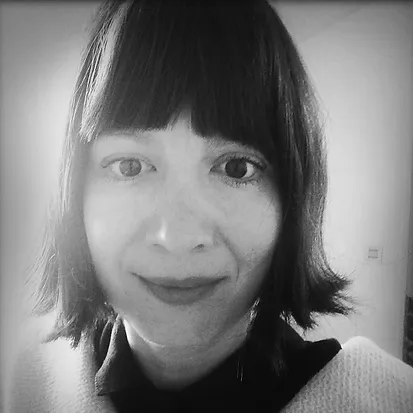What is the focus of Eldina Begic's research?
Based on the image, answer the question with a single word or brief phrase.

clothing and work